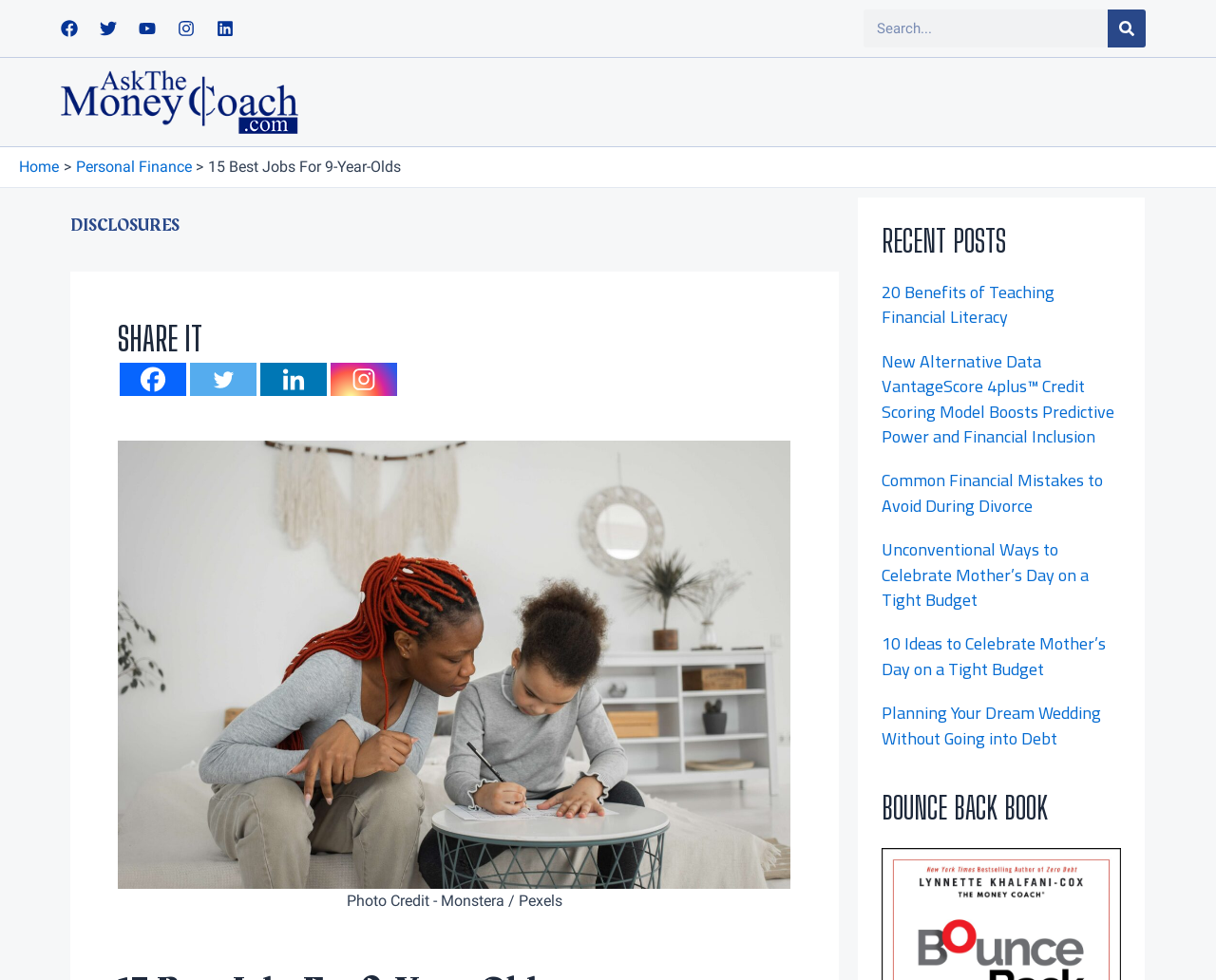Kindly determine the bounding box coordinates for the area that needs to be clicked to execute this instruction: "Share on Instagram".

[0.272, 0.37, 0.327, 0.404]